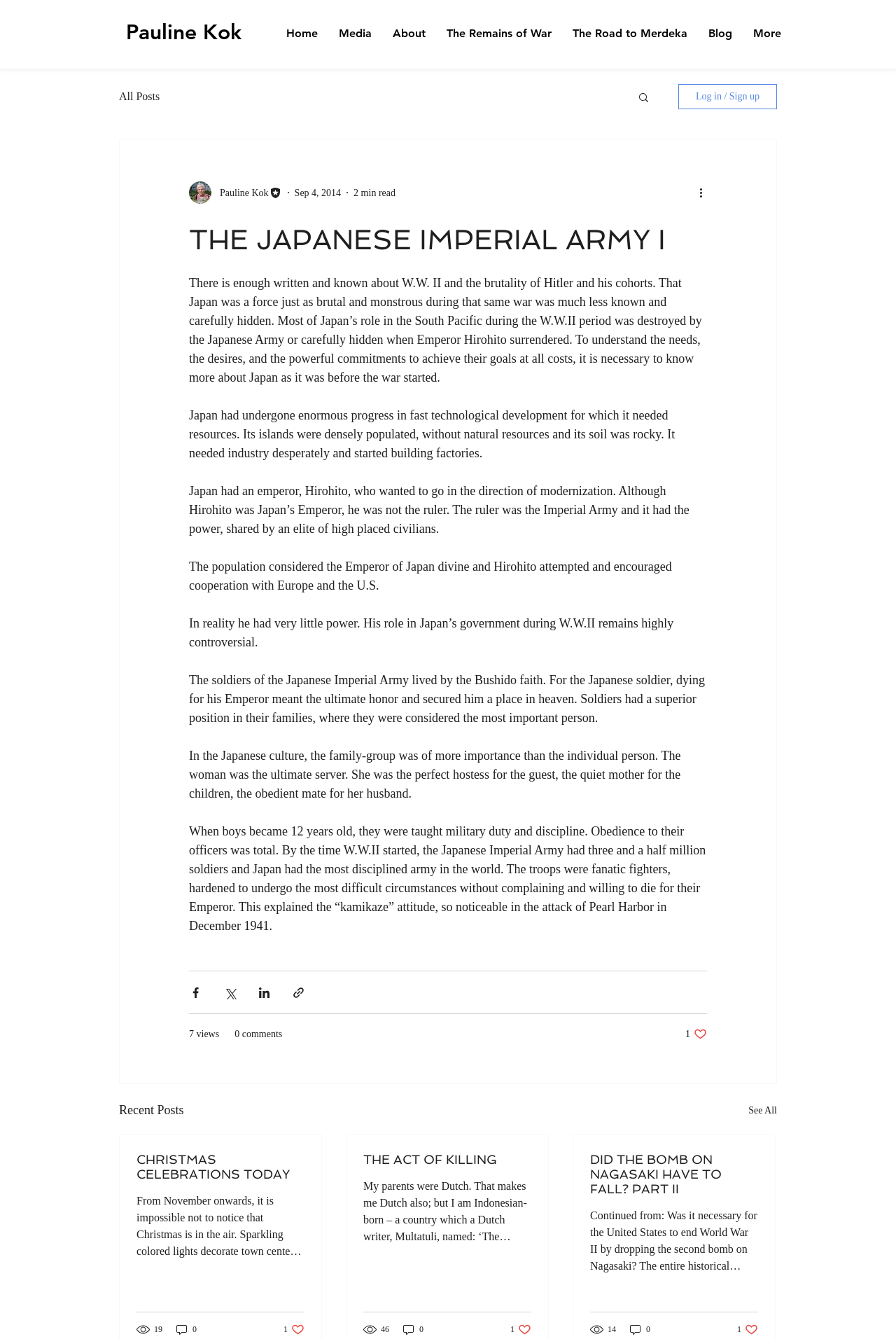Could you please study the image and provide a detailed answer to the question:
What is the role of the person in the article?

The role of the person can be found in the generic element with the text 'Editor' which is located below the writer's picture and above the published date.